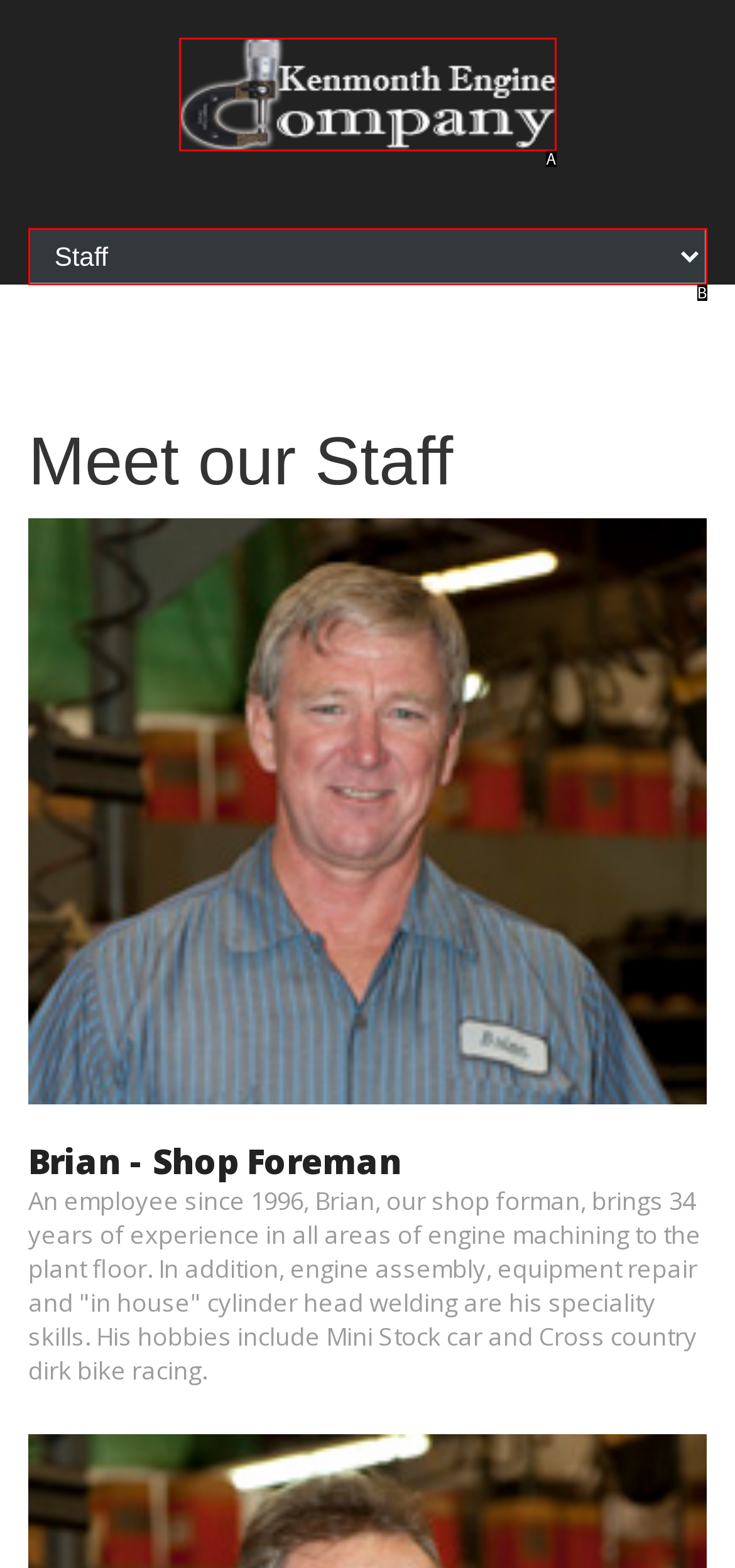Identify the option that corresponds to the given description: alt="pets". Reply with the letter of the chosen option directly.

A